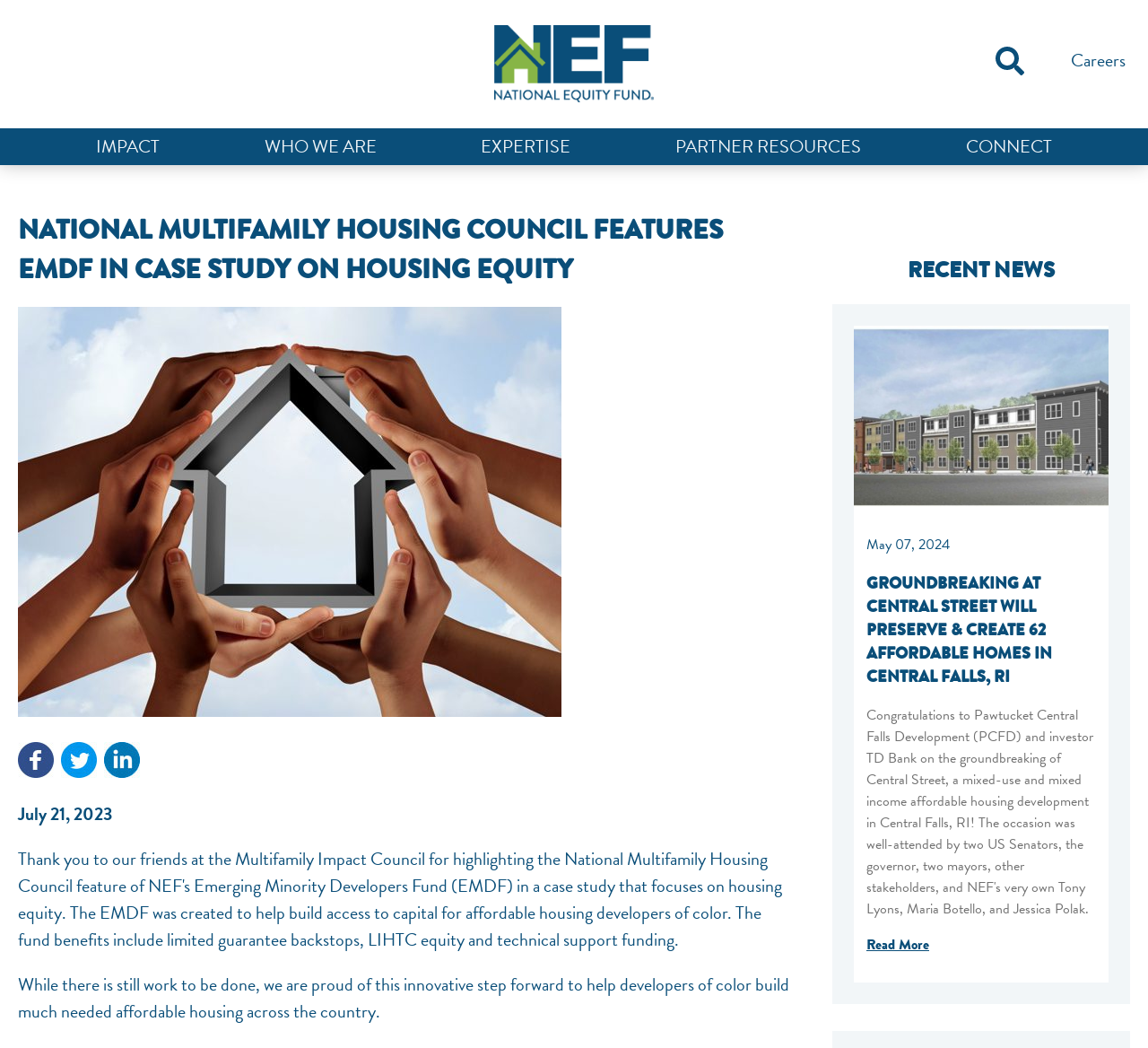Please locate the clickable area by providing the bounding box coordinates to follow this instruction: "Read more about the GROUNDBREAKING AT CENTRAL STREET".

[0.755, 0.891, 0.809, 0.912]